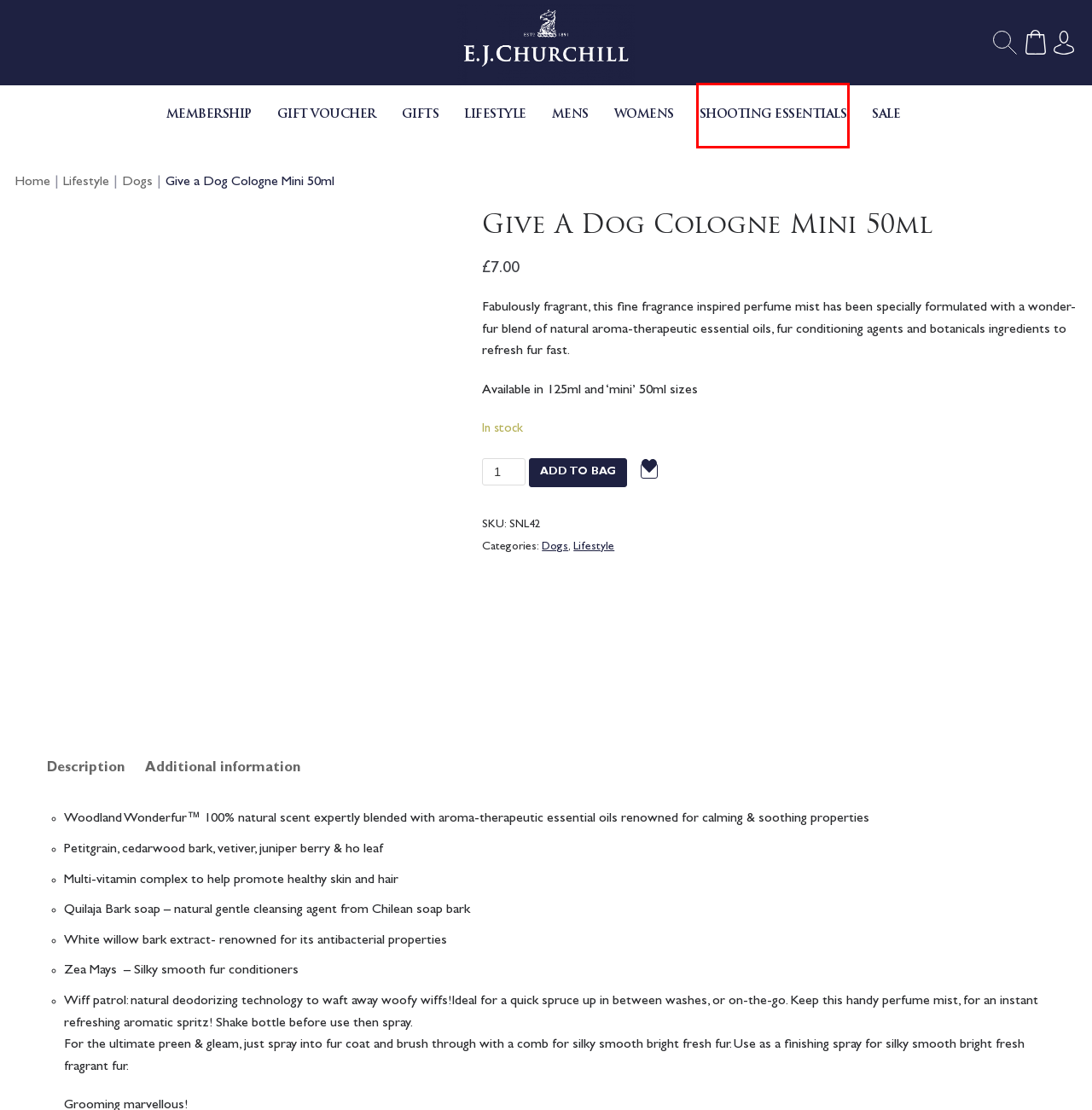You have a screenshot of a webpage with a red bounding box around an element. Choose the best matching webpage description that would appear after clicking the highlighted element. Here are the candidates:
A. Sale – E.J. Churchill
B. E.J. Churchill – The Home of Shooting
C. My account – E.J. Churchill
D. Gifts – E.J. Churchill
E. Mens – E.J. Churchill
F. Dogs – E.J. Churchill
G. Gift Voucher – E.J. Churchill
H. Shooting Essentials – E.J. Churchill

H